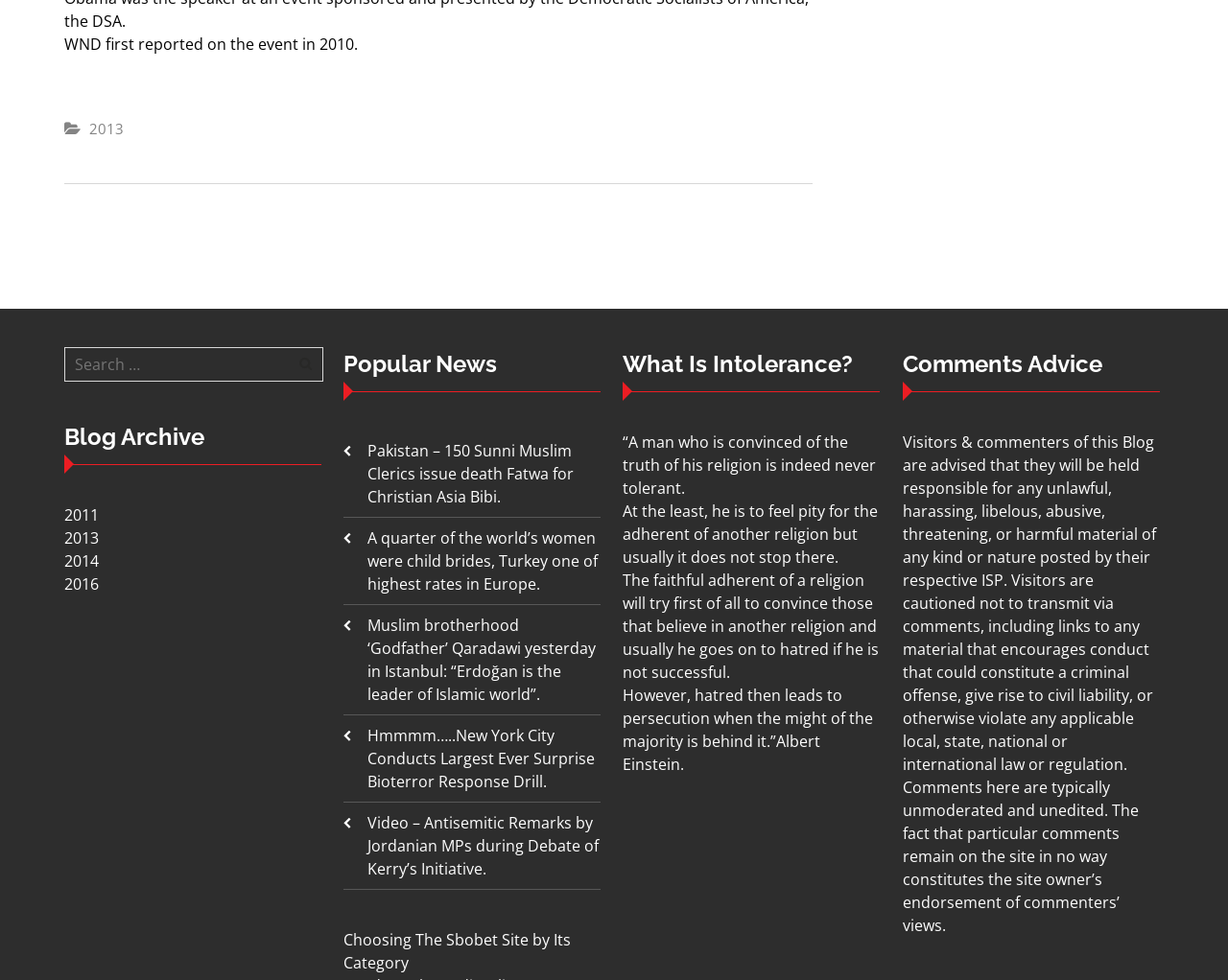What is the warning to commenters about?
Using the image as a reference, answer the question with a short word or phrase.

Legal responsibility